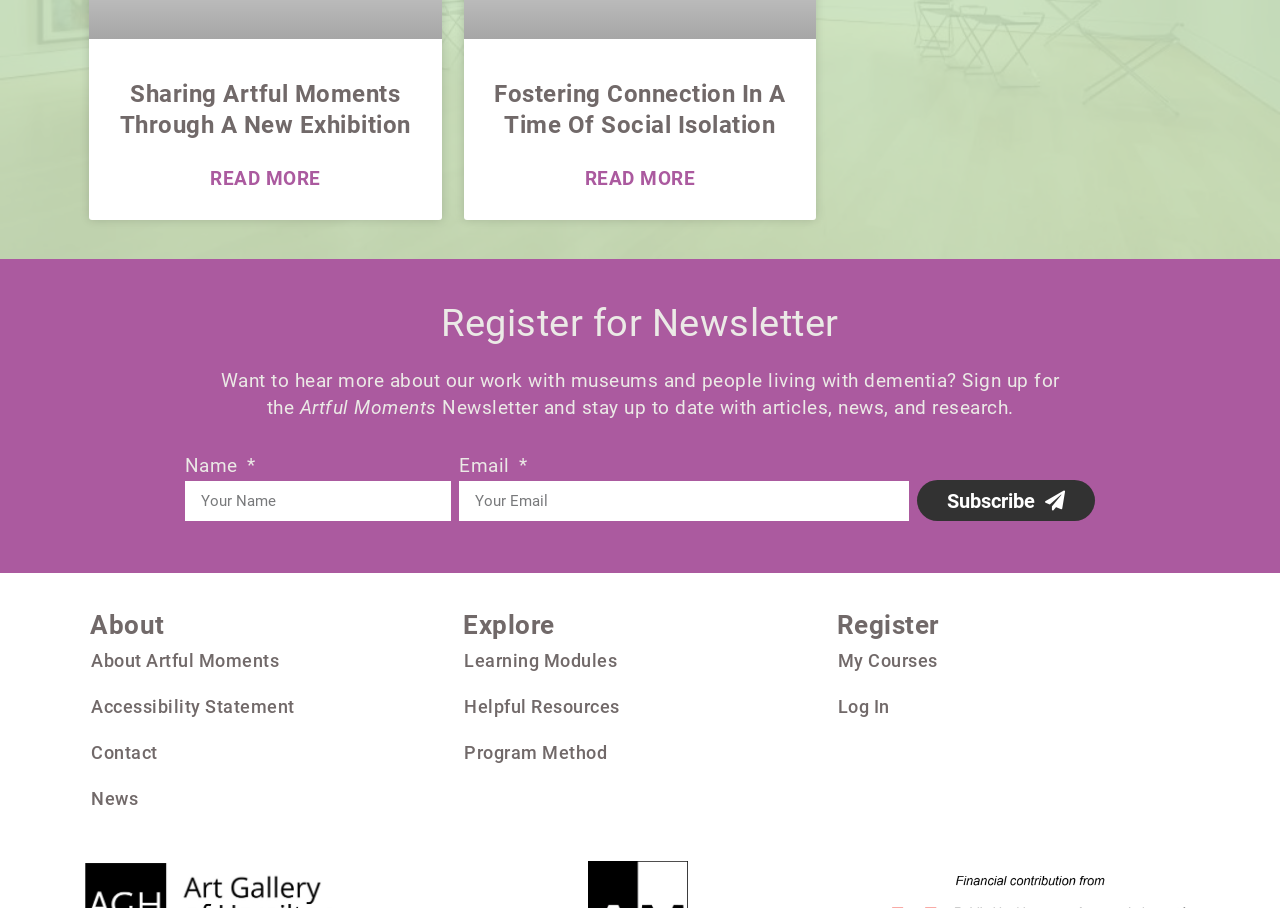Identify the bounding box of the UI element that matches this description: "About Artful Moments".

[0.07, 0.703, 0.346, 0.753]